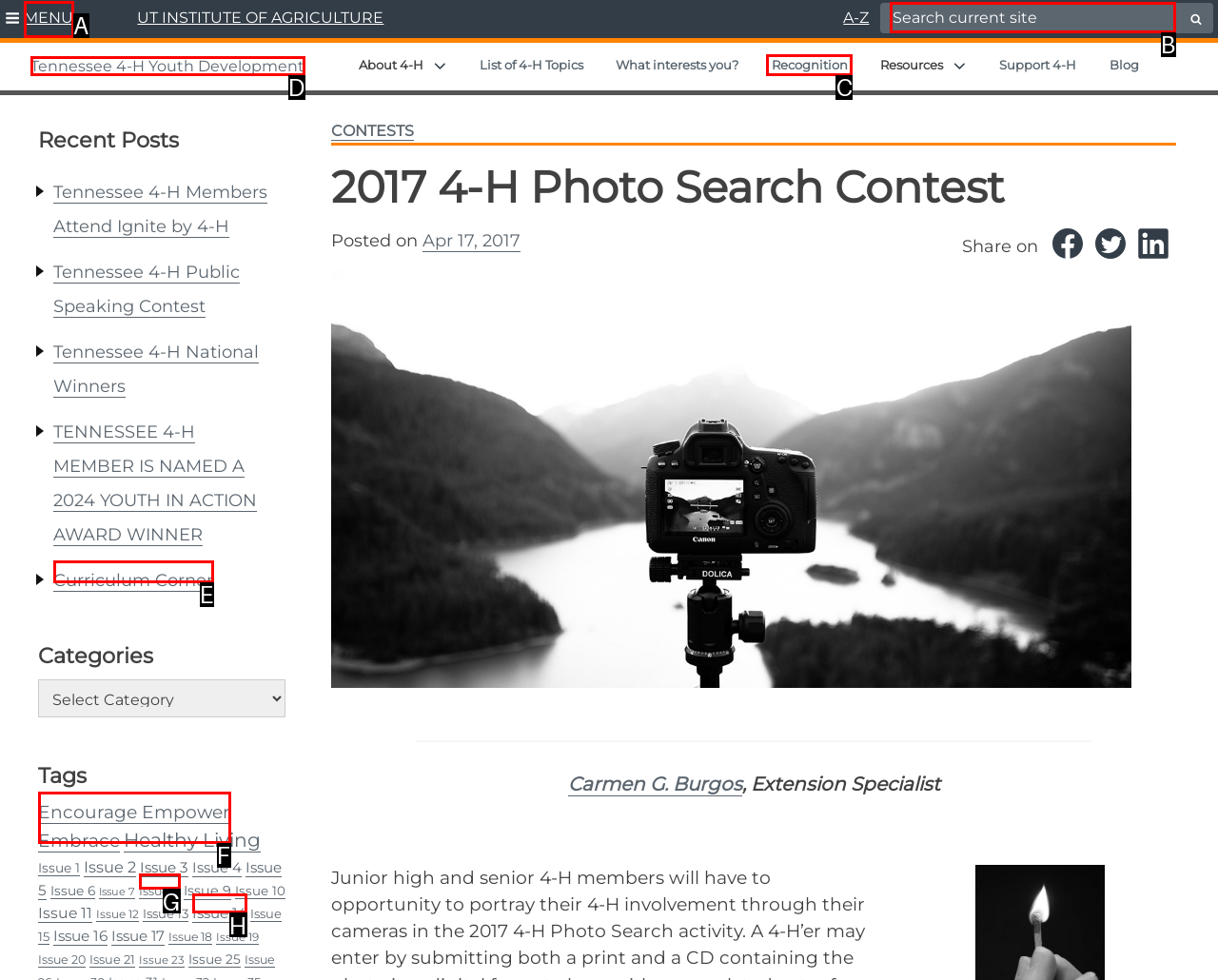Tell me which letter corresponds to the UI element that will allow you to Read about 4-H. Answer with the letter directly.

D